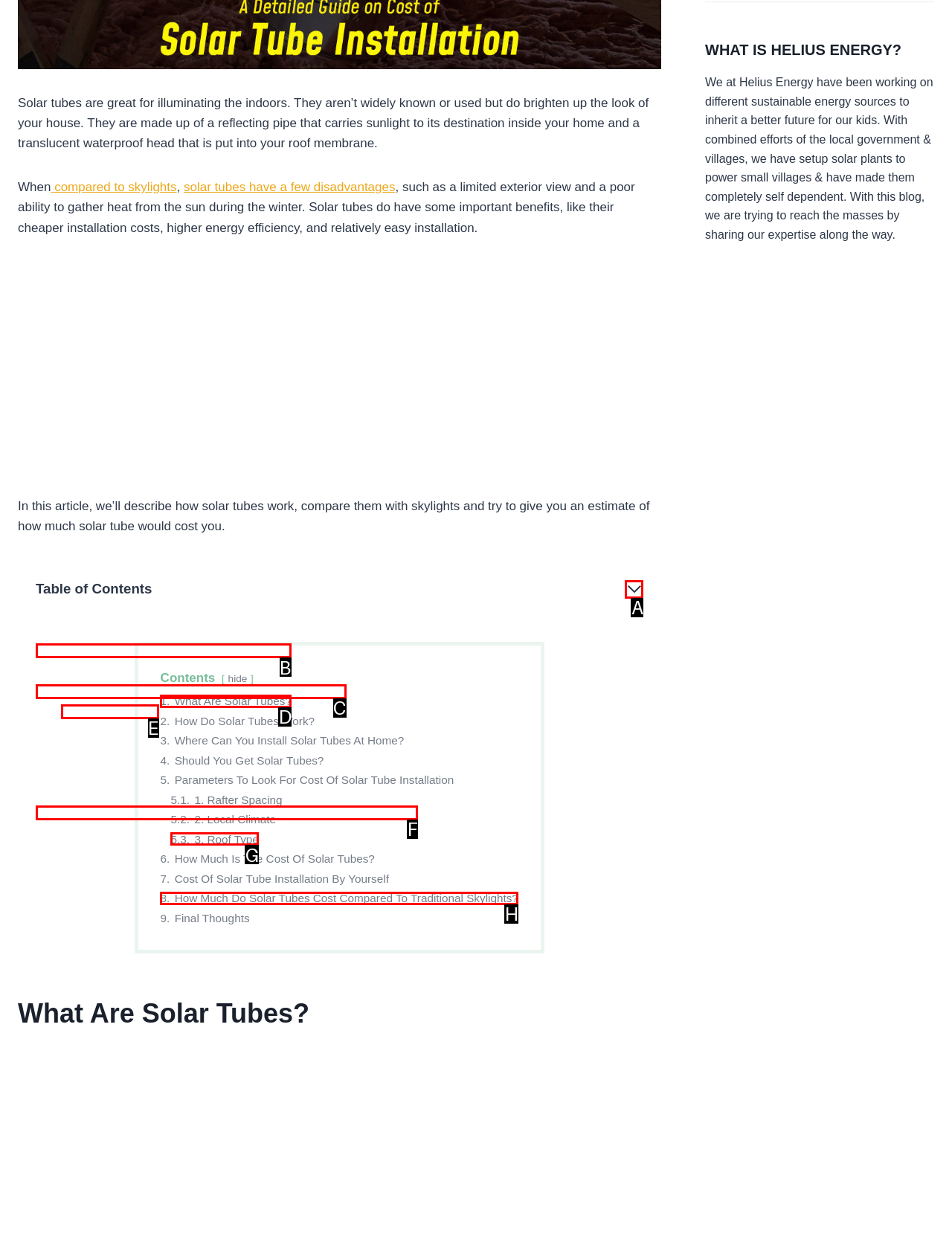Point out the HTML element that matches the following description: 5.3. 3. Roof Type
Answer with the letter from the provided choices.

G